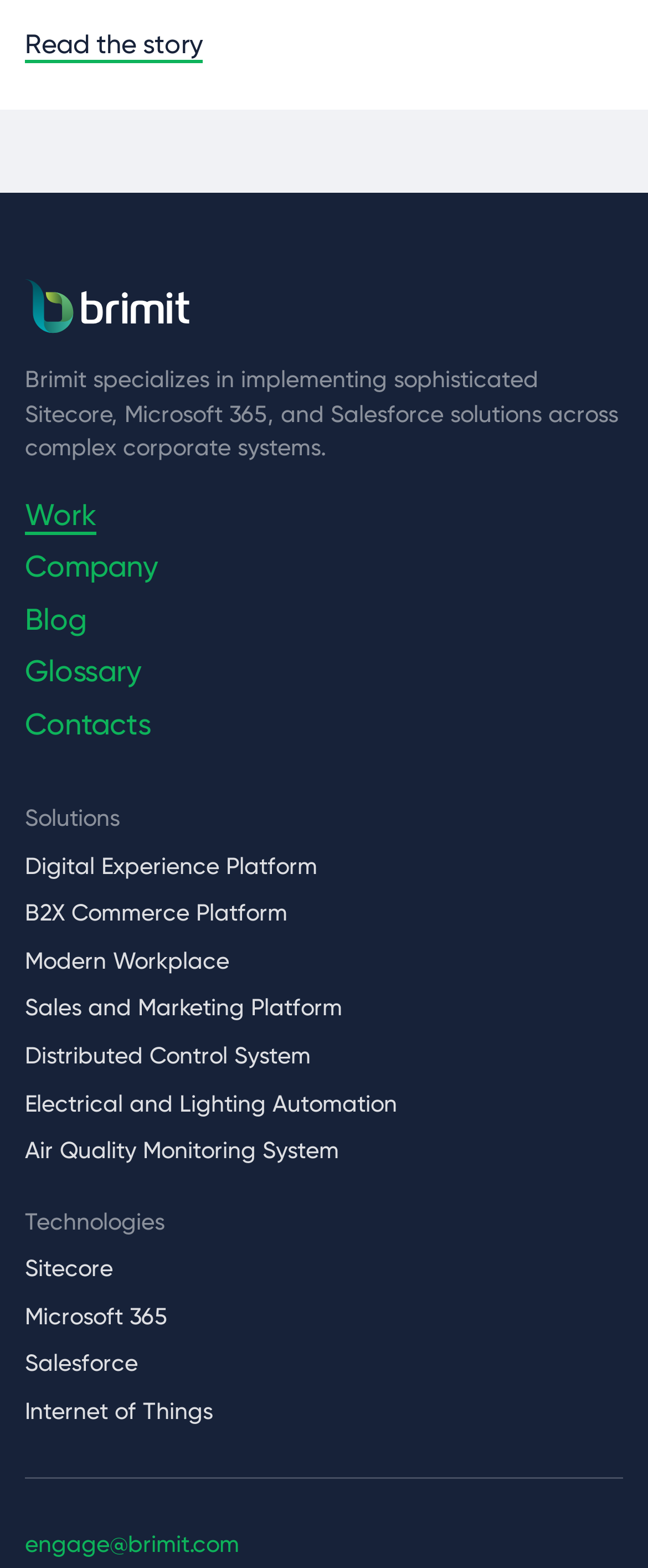Determine the bounding box coordinates for the element that should be clicked to follow this instruction: "Visit the HealthBlogs page". The coordinates should be given as four float numbers between 0 and 1, in the format [left, top, right, bottom].

None